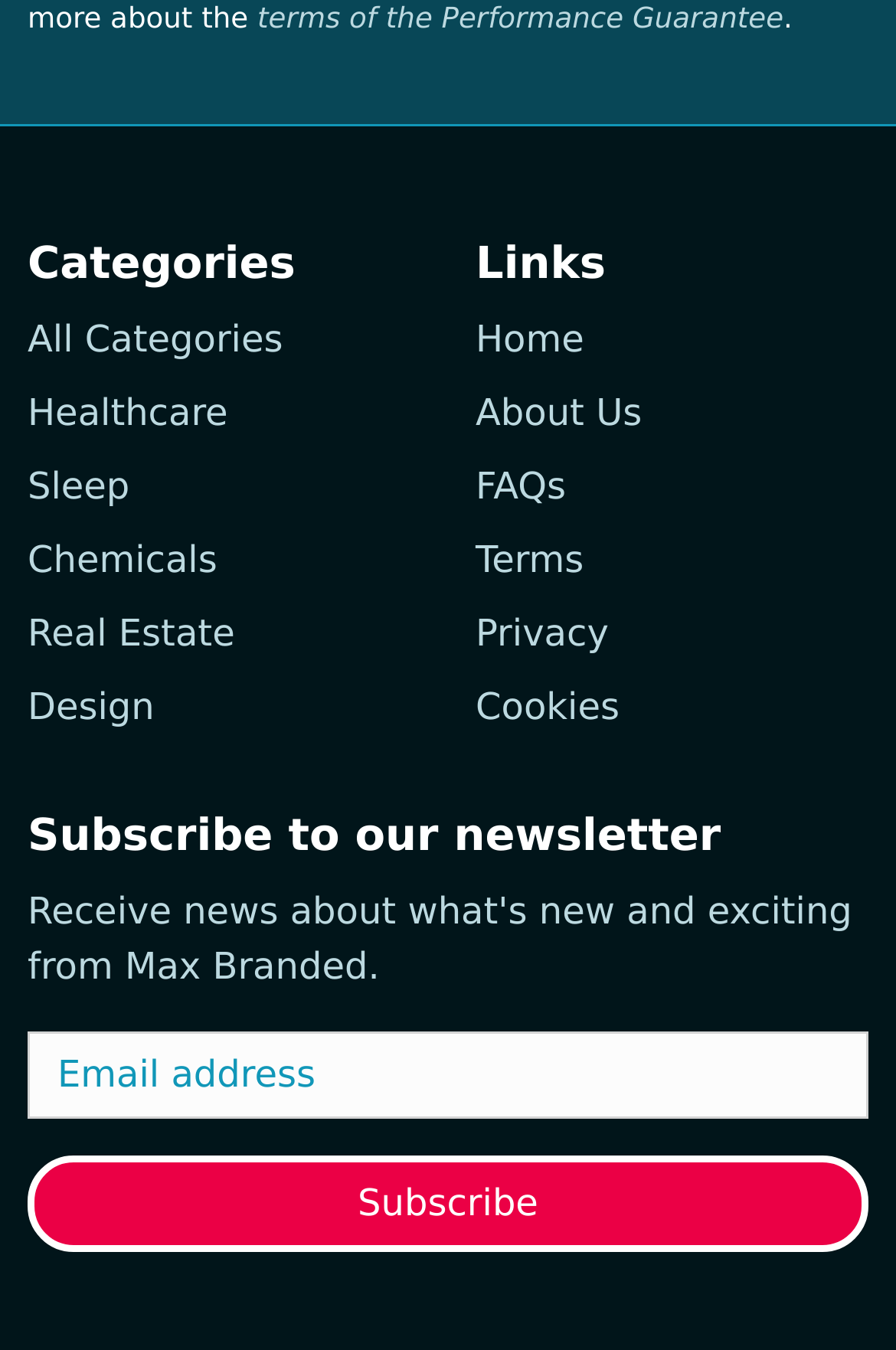What are the categories listed on the webpage?
Use the image to answer the question with a single word or phrase.

Healthcare, Sleep, etc.